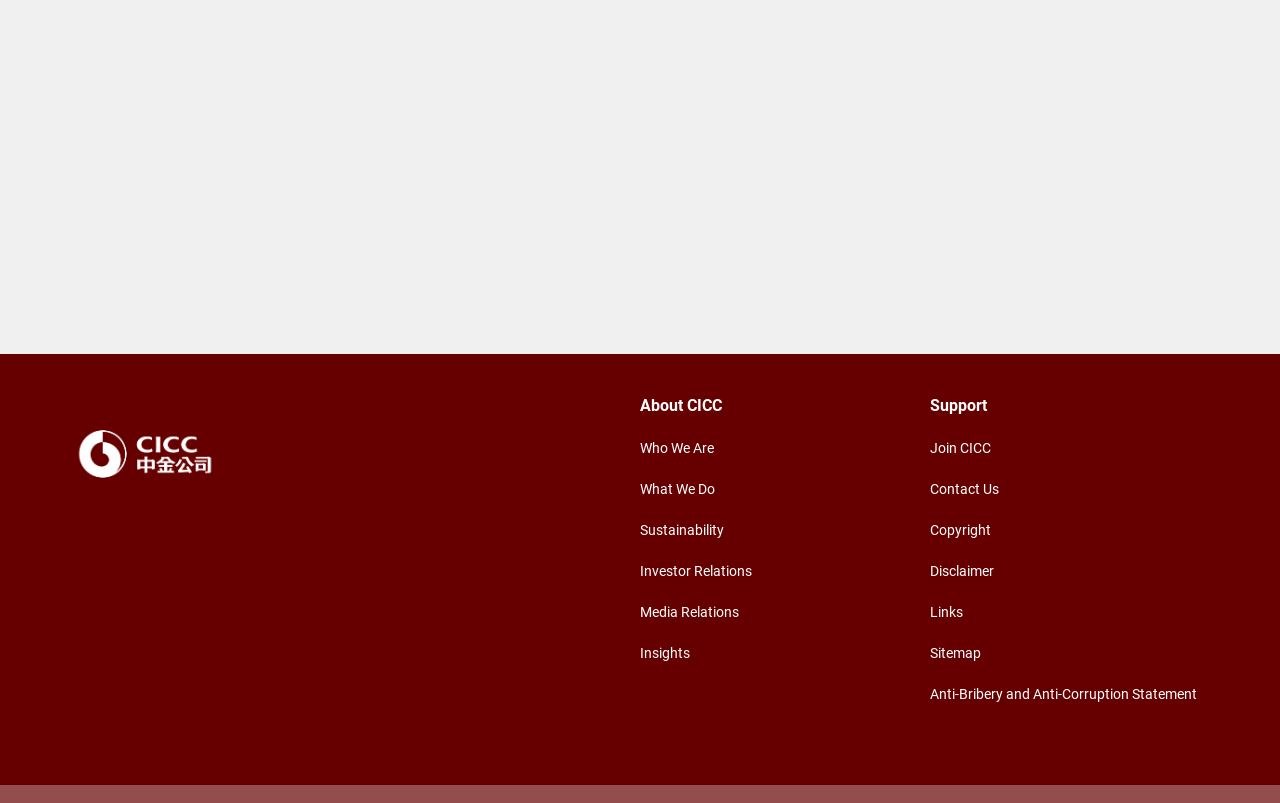Please determine the bounding box coordinates of the element's region to click in order to carry out the following instruction: "Learn about Sustainability". The coordinates should be four float numbers between 0 and 1, i.e., [left, top, right, bottom].

[0.5, 0.65, 0.566, 0.67]